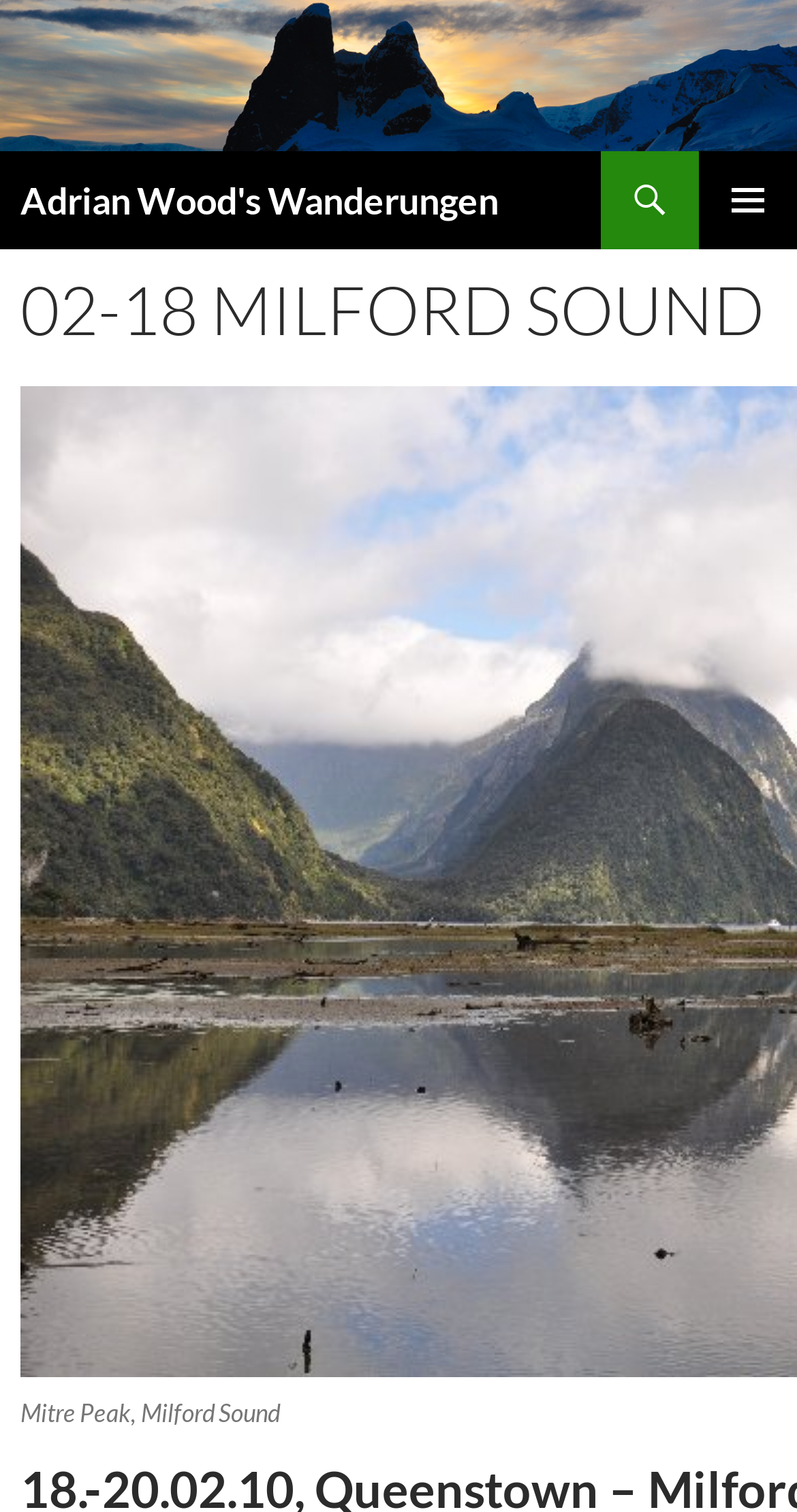What is the text on the top-left image?
Based on the visual, give a brief answer using one word or a short phrase.

Adrian Wood's Wanderungen